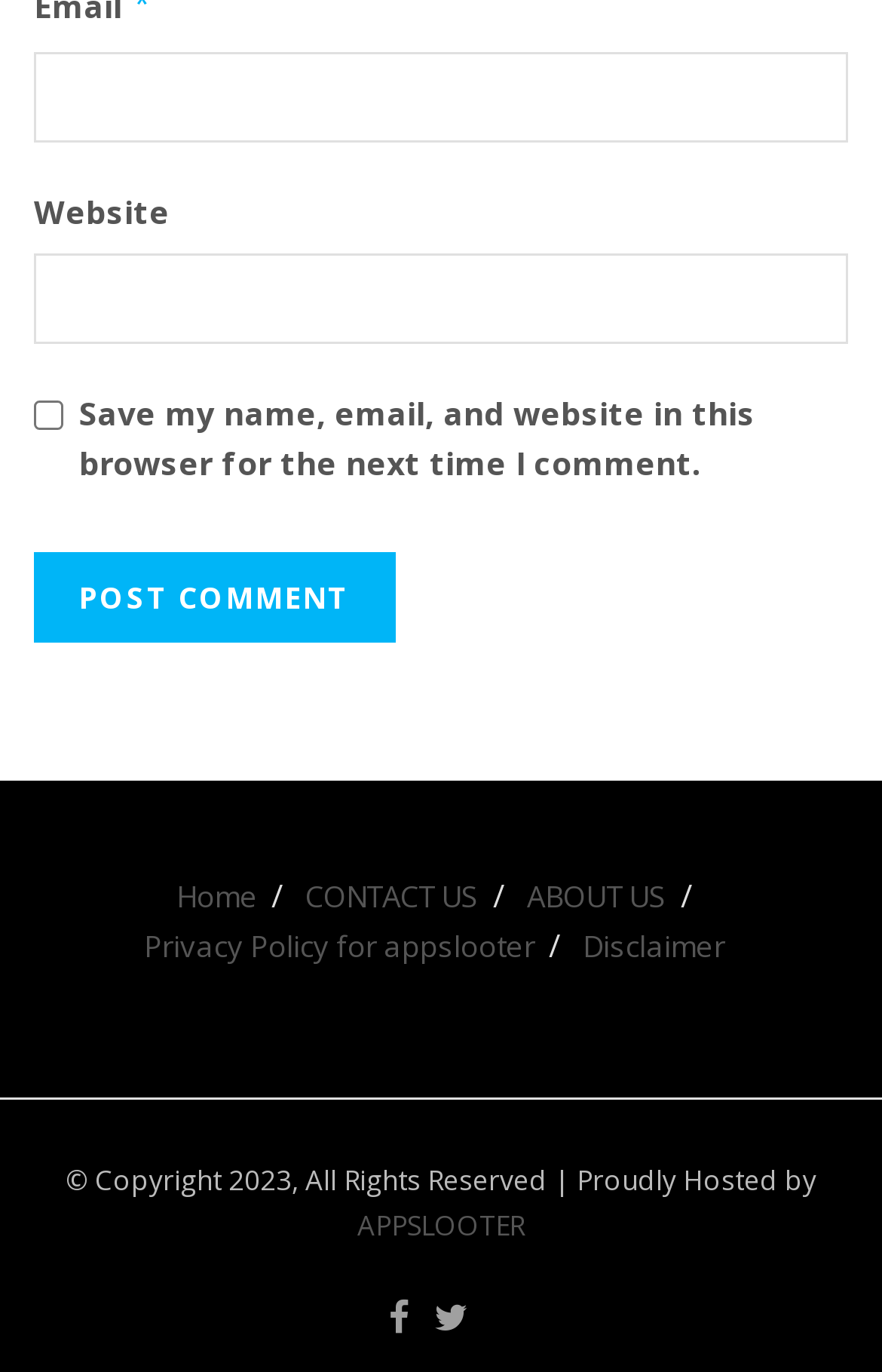What is the label of the first textbox?
Using the image, provide a detailed and thorough answer to the question.

The first textbox is located at the top of the webpage and has a label 'Email *' which indicates that it is a required field for email input.